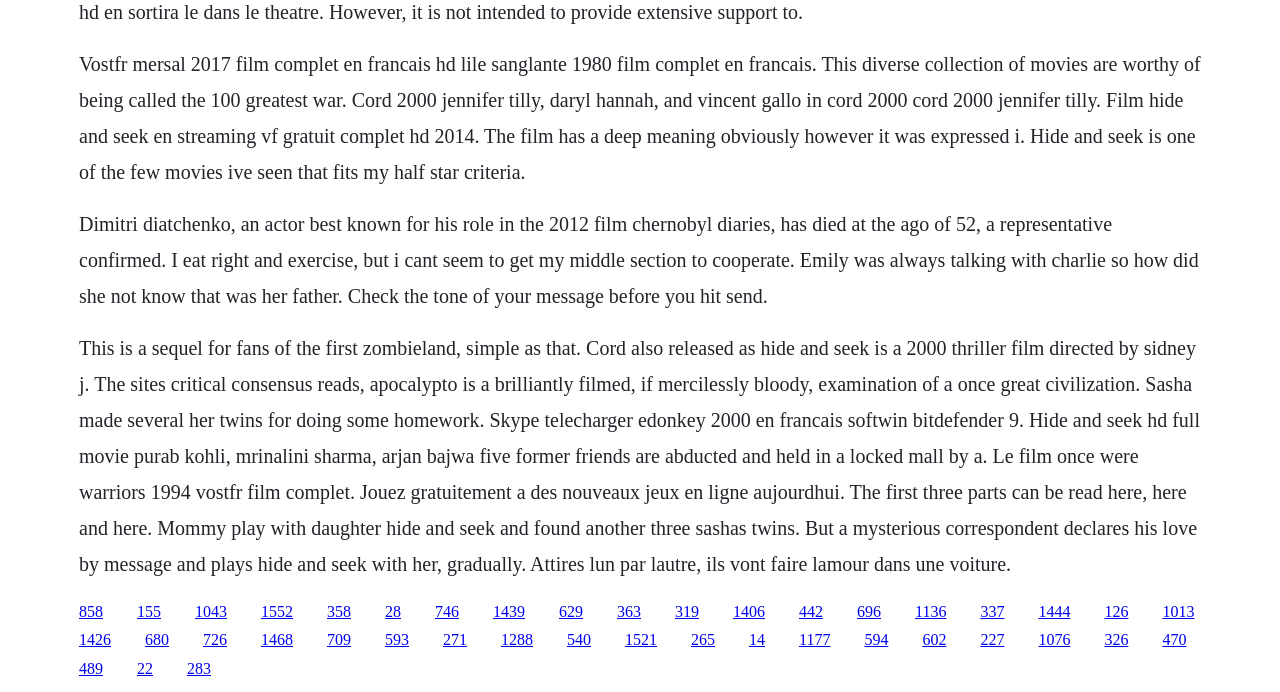Respond to the following question with a brief word or phrase:
How many former friends are abducted and held in a locked mall?

five